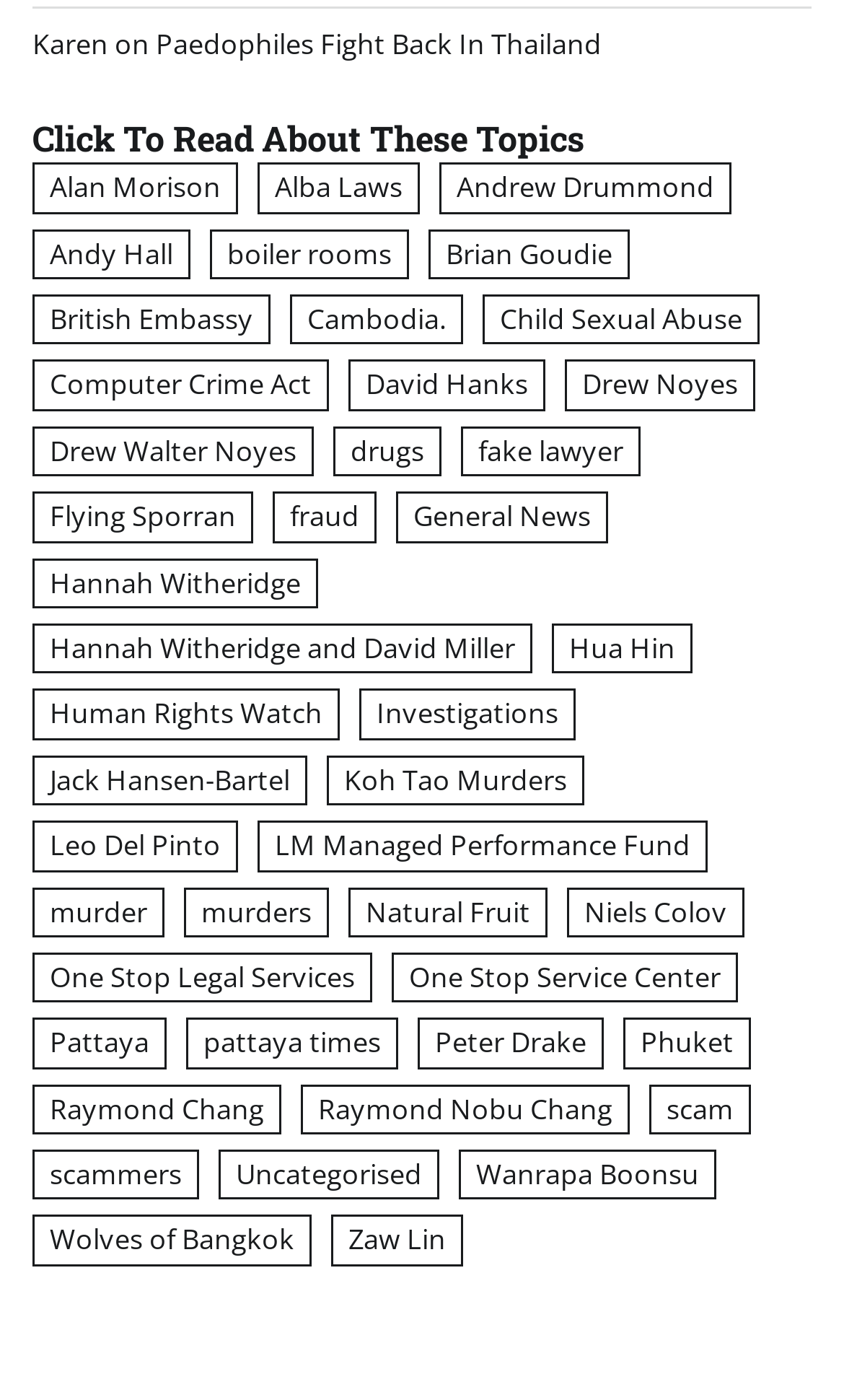What is the purpose of the webpage based on the heading?
Look at the image and answer the question using a single word or phrase.

To read about various topics